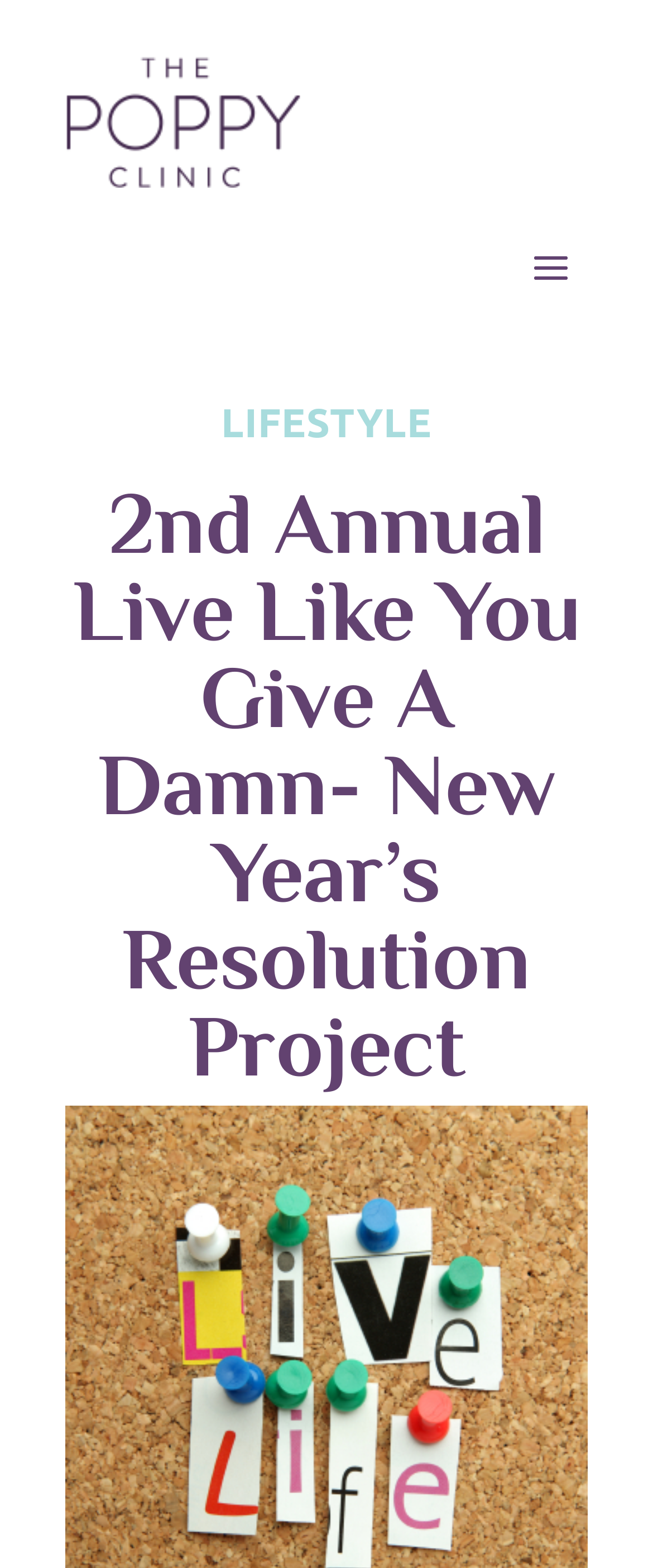Using the element description provided, determine the bounding box coordinates in the format (top-left x, top-left y, bottom-right x, bottom-right y). Ensure that all values are floating point numbers between 0 and 1. Element description: Lifestyle

[0.338, 0.255, 0.662, 0.284]